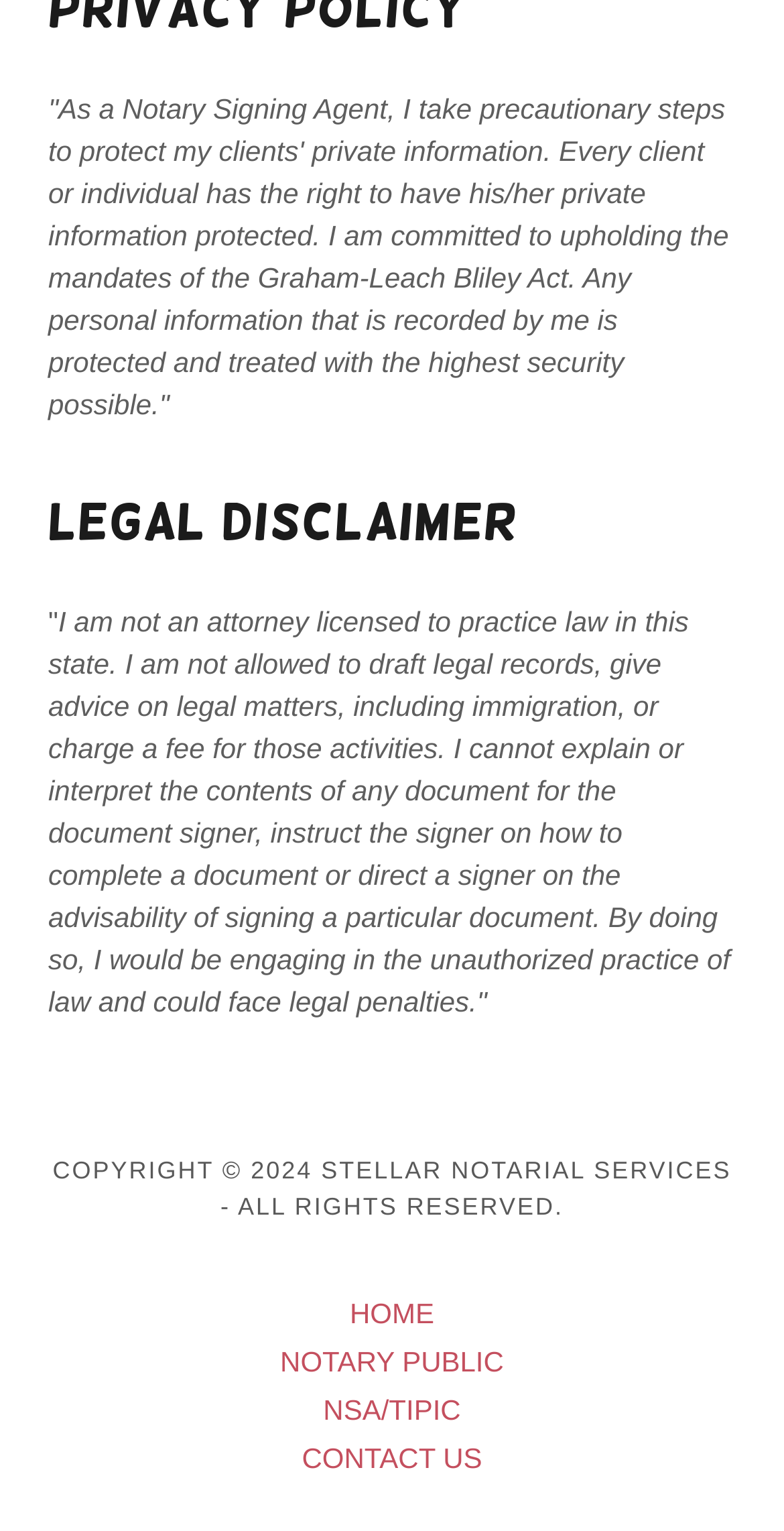Determine the bounding box coordinates for the UI element with the following description: "HOME". The coordinates should be four float numbers between 0 and 1, represented as [left, top, right, bottom].

[0.426, 0.842, 0.574, 0.874]